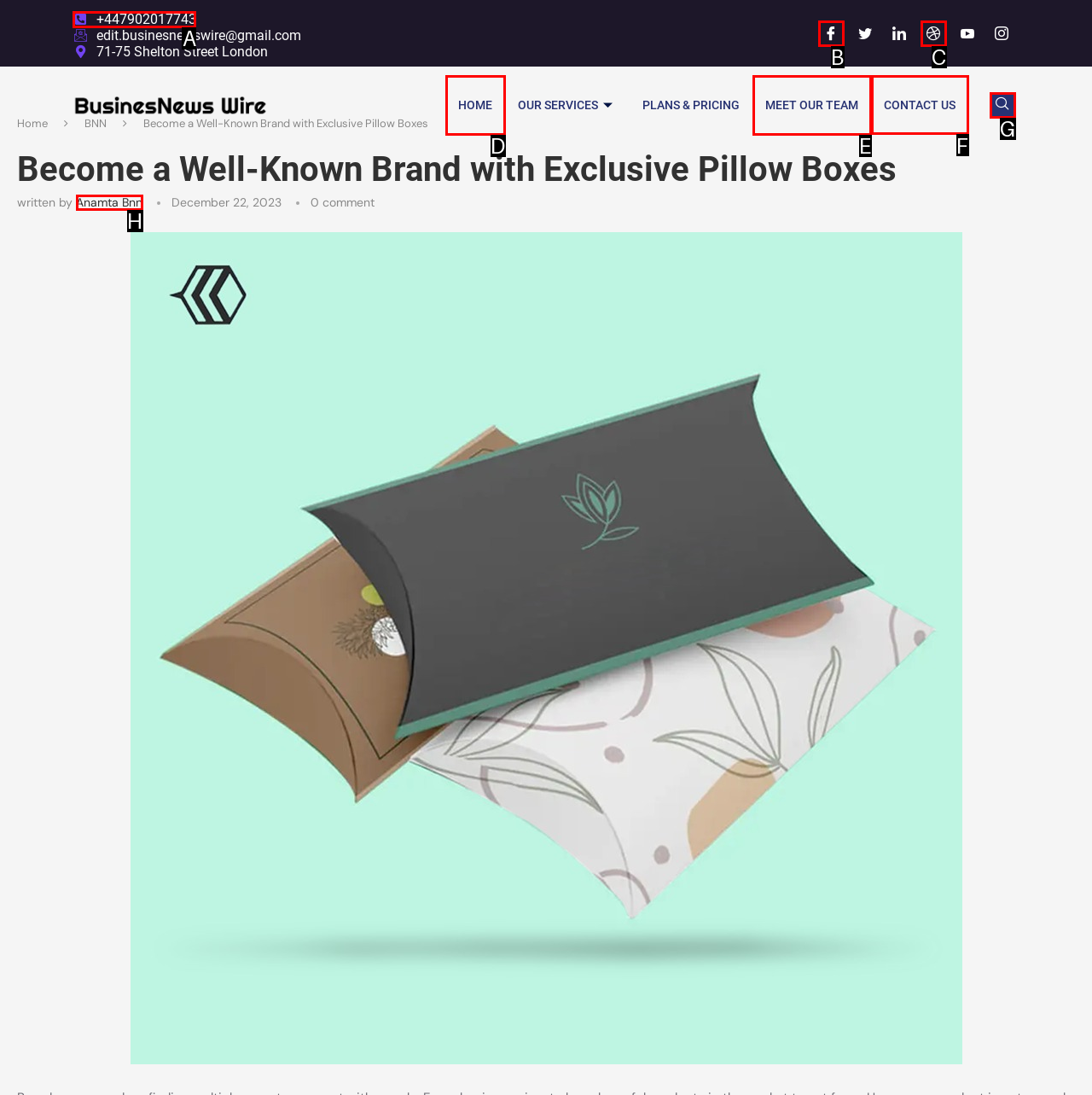From the given choices, which option should you click to complete this task: Click the CONTACT US link? Answer with the letter of the correct option.

F